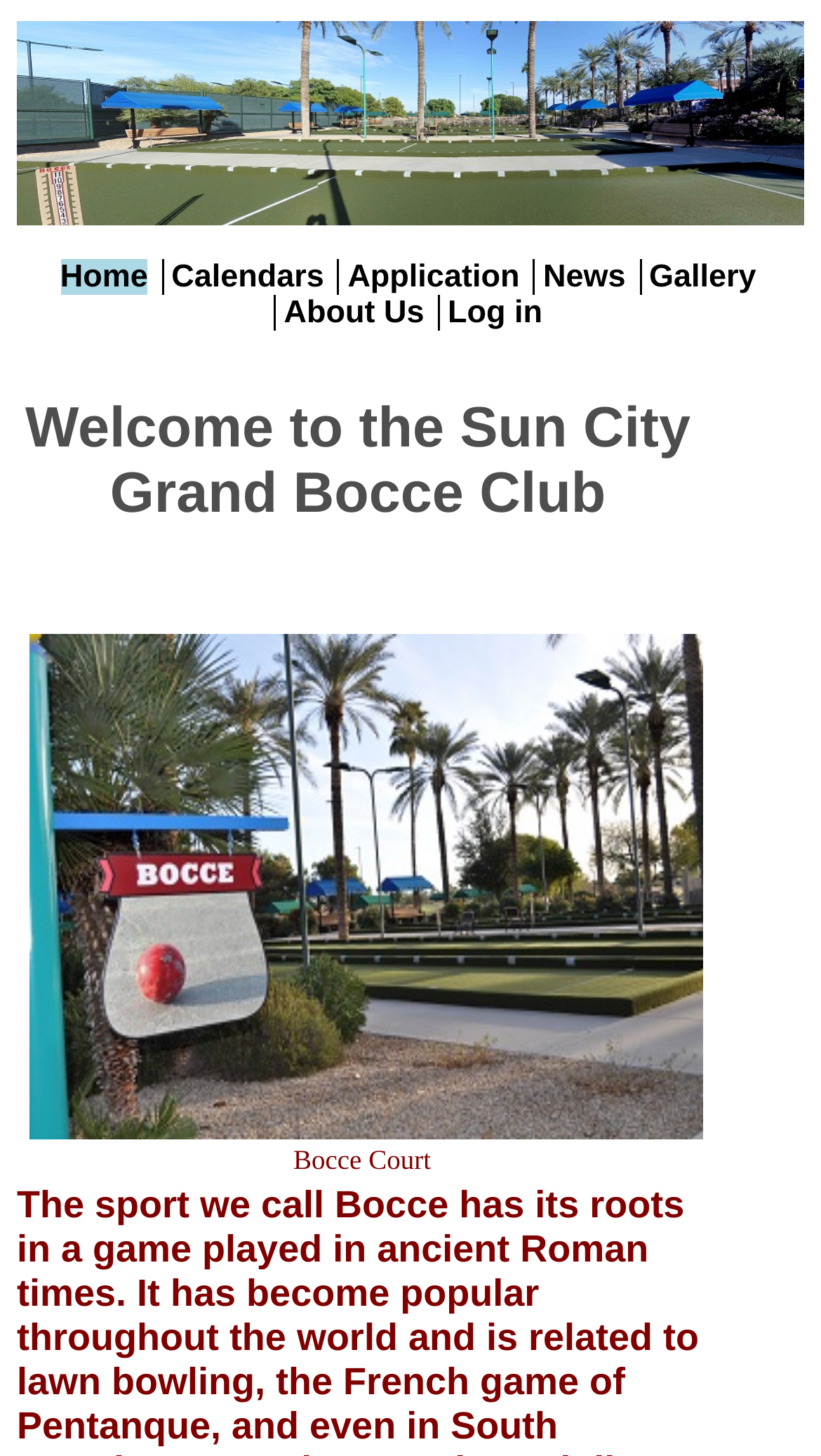Respond with a single word or short phrase to the following question: 
What is the title of the welcome message?

Welcome to the Sun City Grand Bocce Club